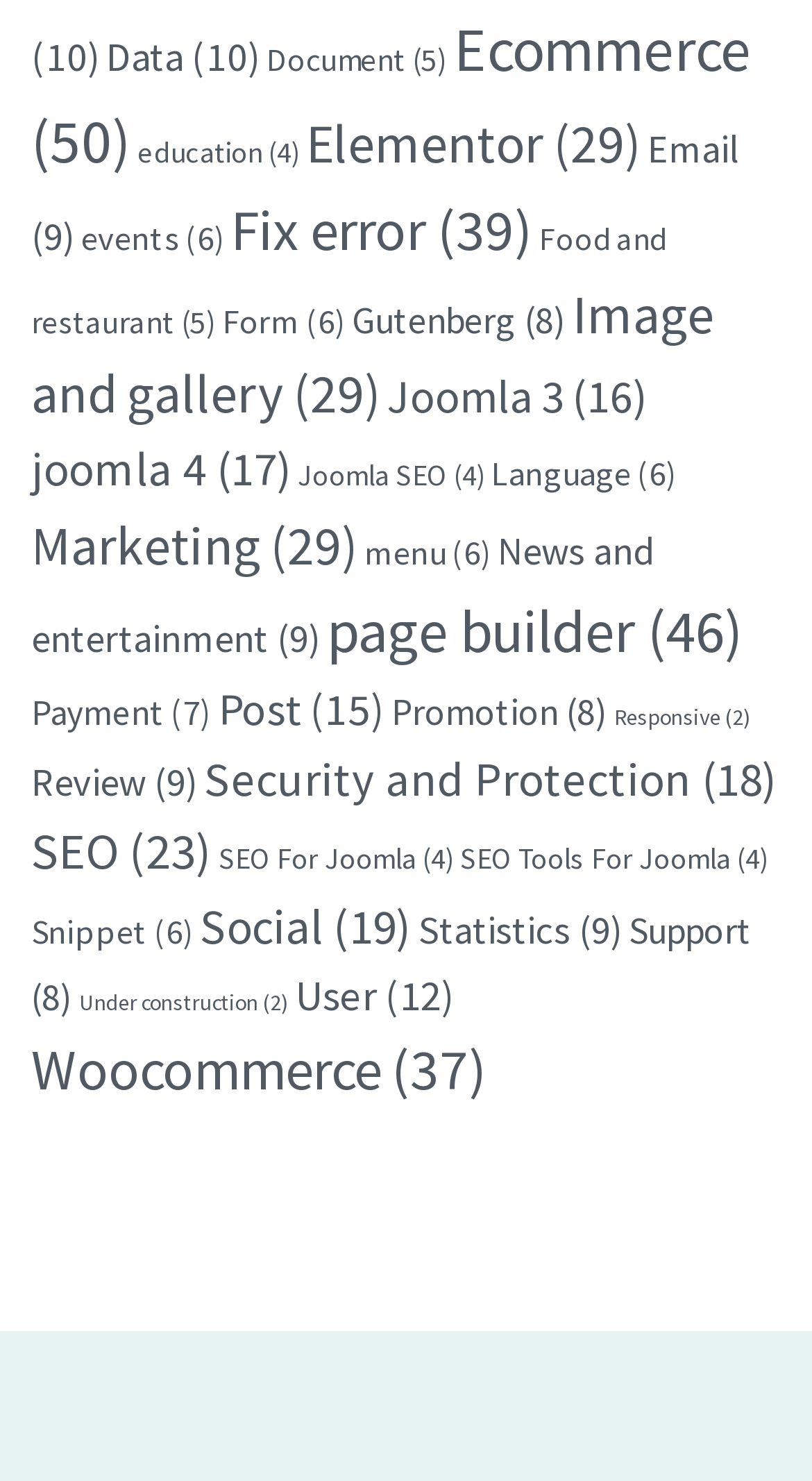Indicate the bounding box coordinates of the clickable region to achieve the following instruction: "Check out Marketing."

[0.038, 0.346, 0.441, 0.391]